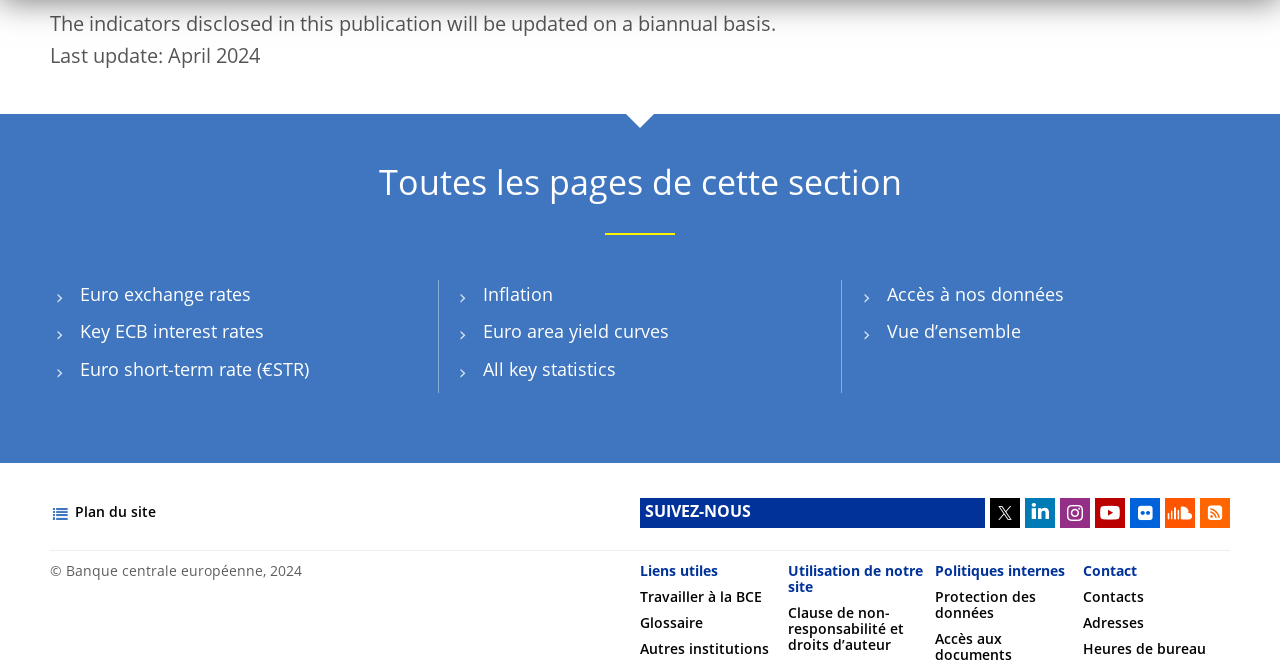Locate the bounding box coordinates of the element to click to perform the following action: 'Contact the ECB'. The coordinates should be given as four float values between 0 and 1, in the form of [left, top, right, bottom].

[0.846, 0.894, 0.893, 0.915]